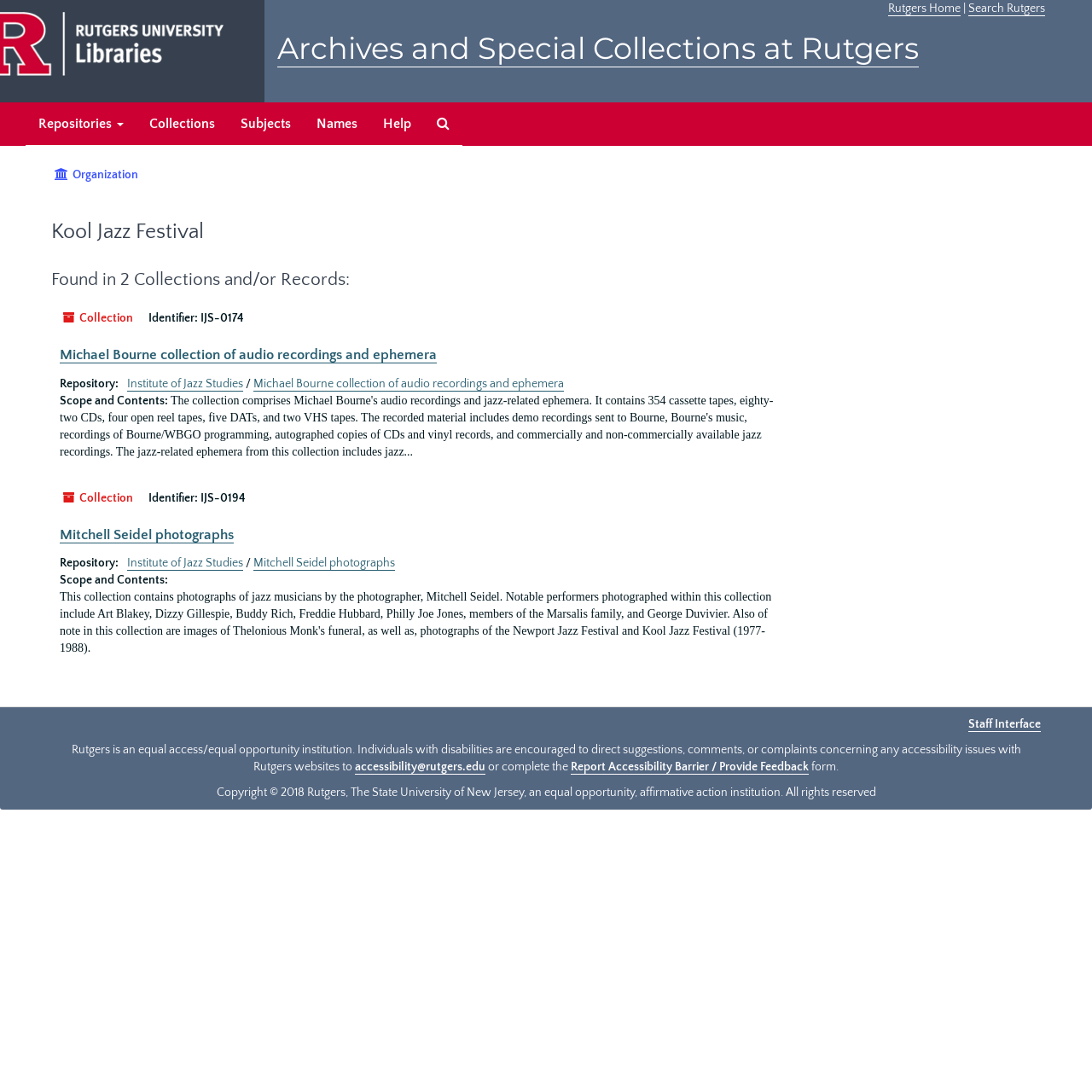Please identify the bounding box coordinates of the element's region that needs to be clicked to fulfill the following instruction: "Explore Collections". The bounding box coordinates should consist of four float numbers between 0 and 1, i.e., [left, top, right, bottom].

[0.125, 0.094, 0.209, 0.134]